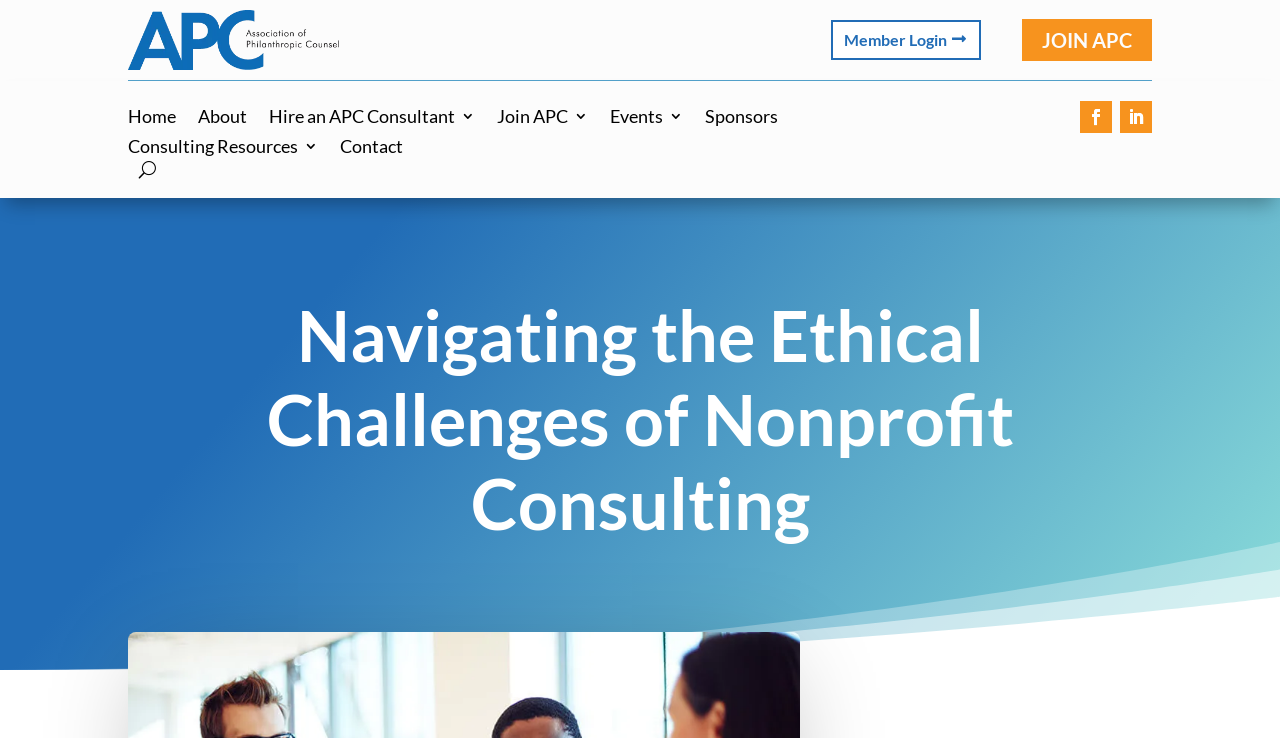How many social media links are there?
Please craft a detailed and exhaustive response to the question.

I found two social media links, represented by the icons '' and '', which are likely Facebook and Twitter links.